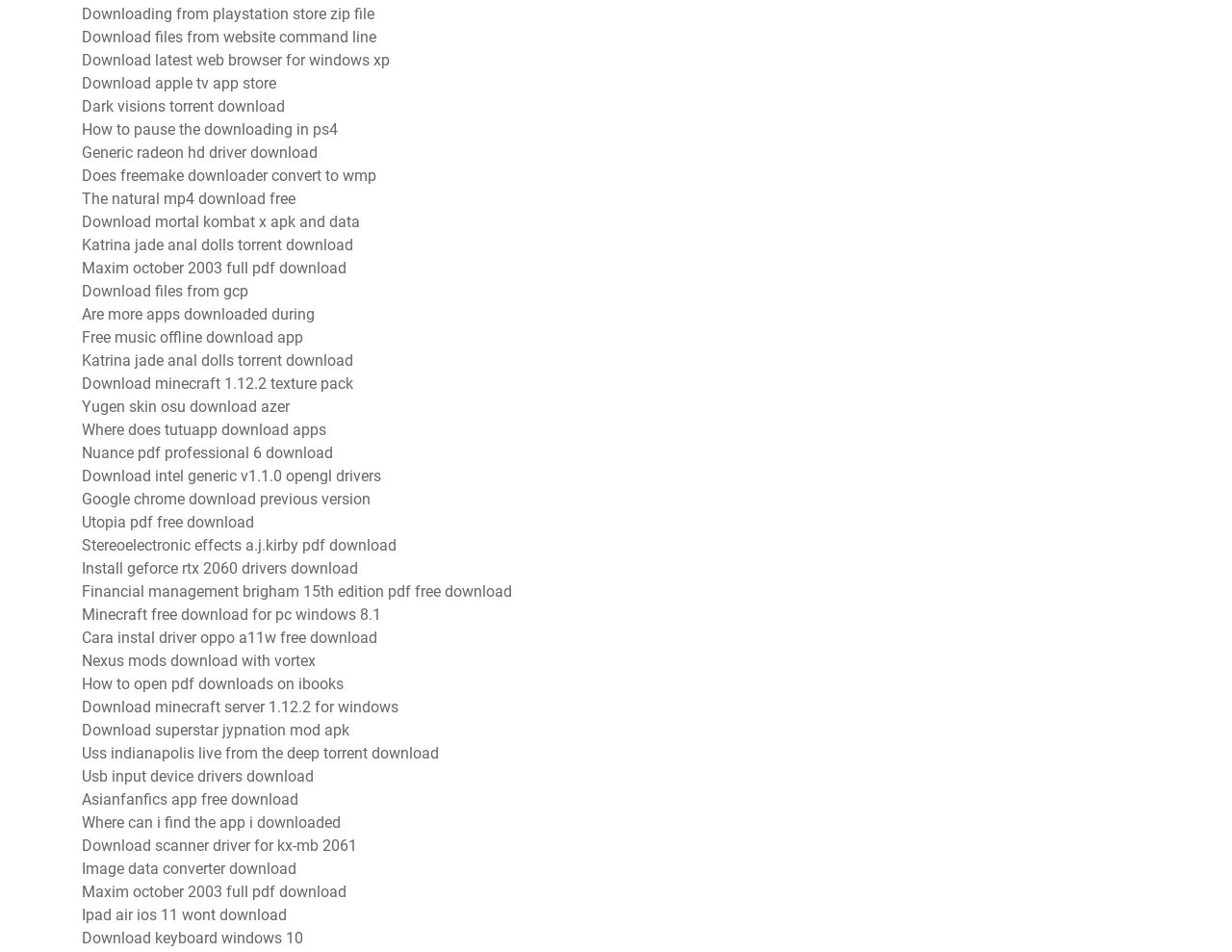Is there a specific category of downloads available on this webpage?
Analyze the image and provide a thorough answer to the question.

Upon reviewing the links provided on the webpage, I do not see a specific category of downloads, such as games or software, that dominates the webpage. Instead, the downloads appear to be diverse and unrelated.